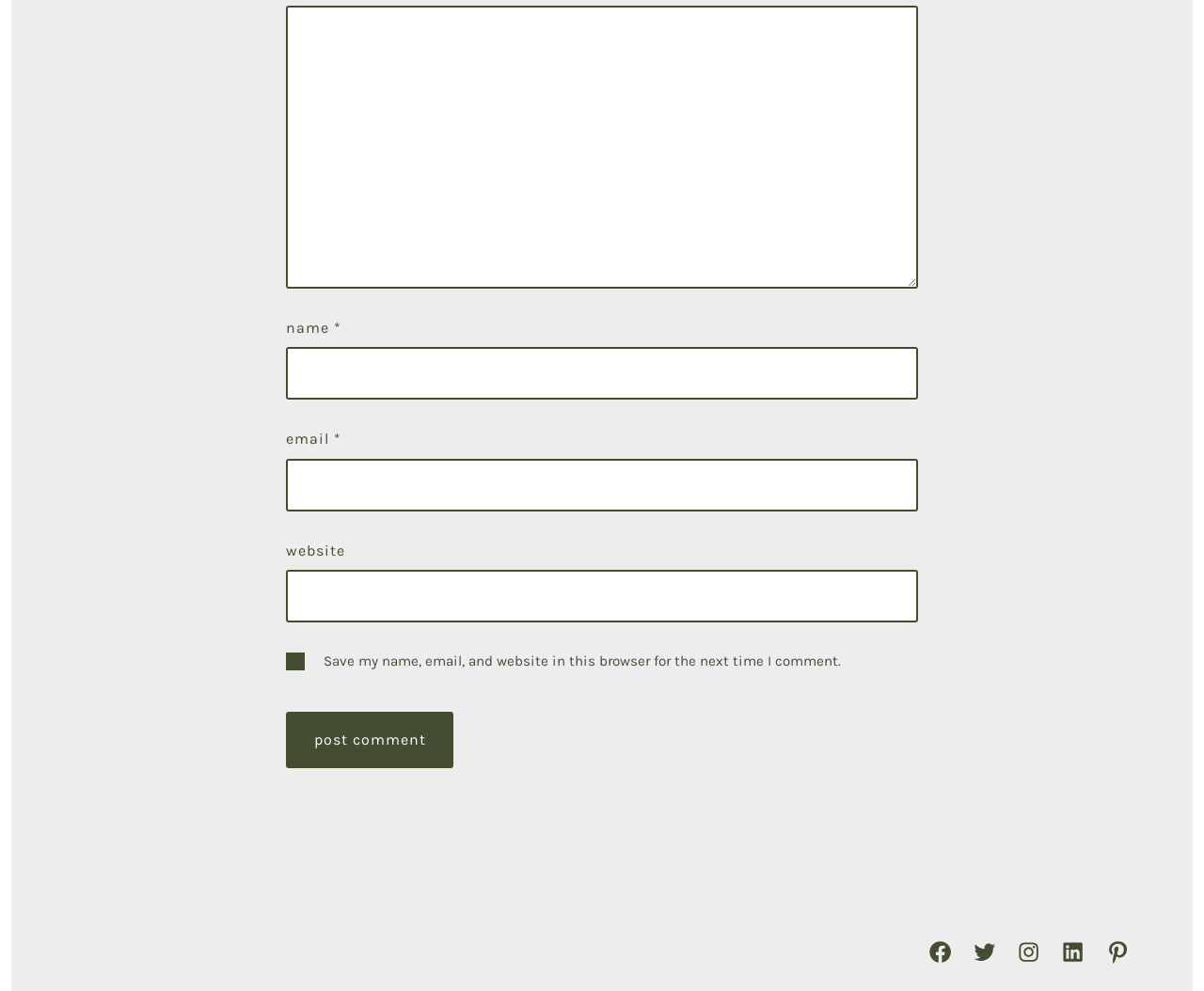Show the bounding box coordinates of the region that should be clicked to follow the instruction: "enter comment."

[0.238, 0.006, 0.762, 0.291]